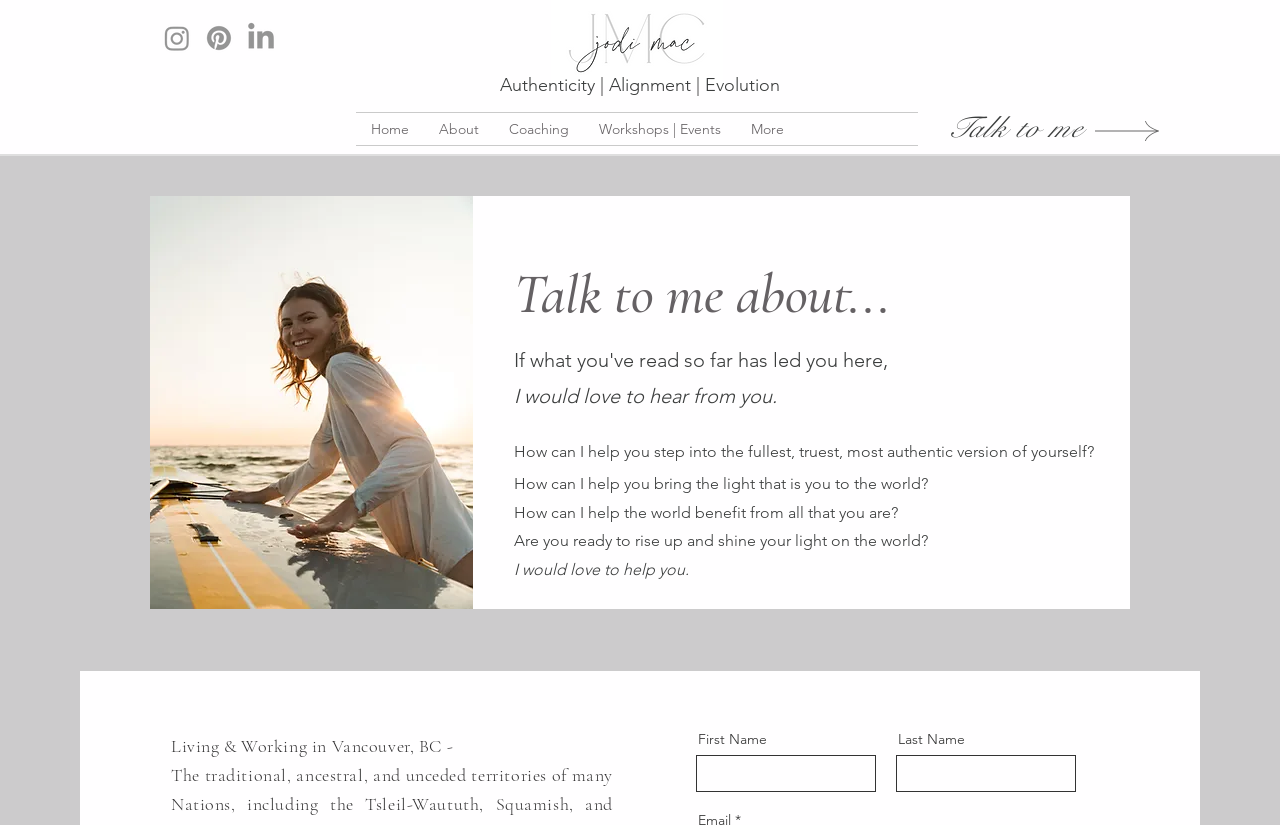With reference to the screenshot, provide a detailed response to the question below:
What is the last menu item in the site navigation?

I looked at the site navigation menu and found that the last item is a generic element labeled 'More'.